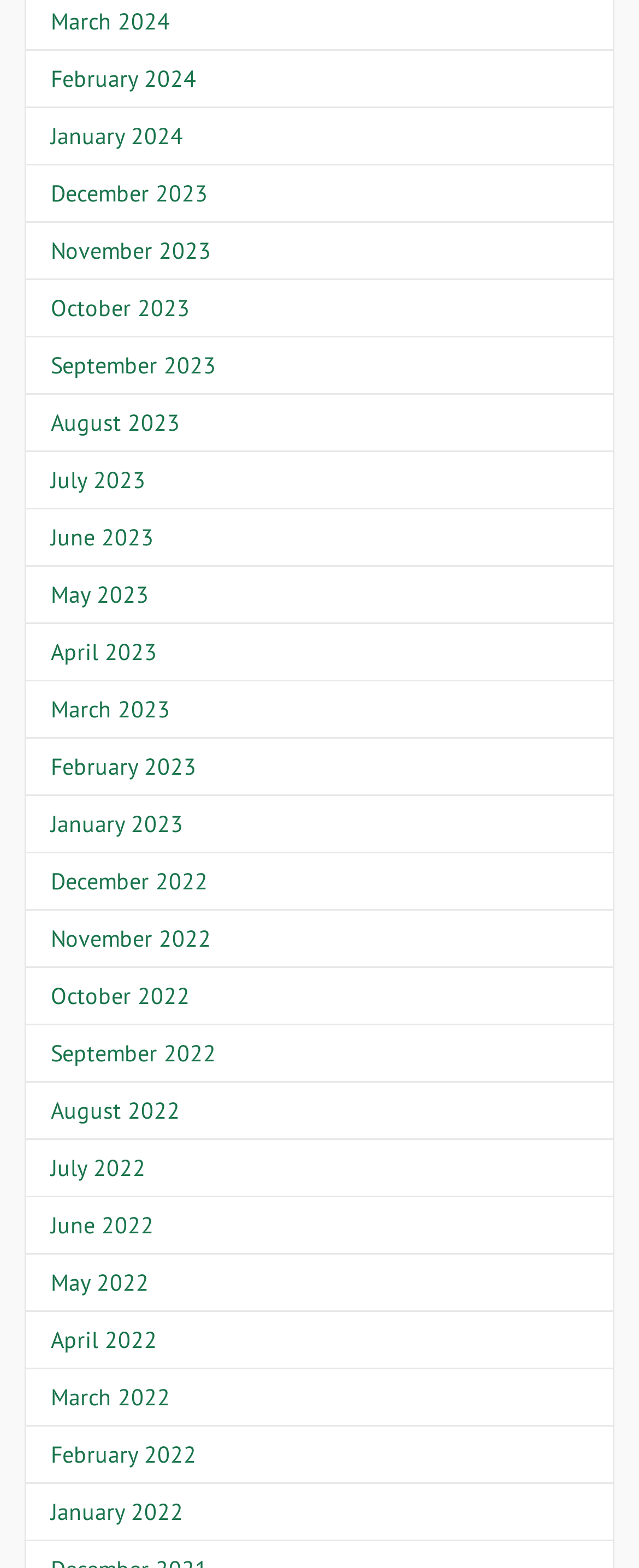Please determine the bounding box coordinates, formatted as (top-left x, top-left y, bottom-right x, bottom-right y), with all values as floating point numbers between 0 and 1. Identify the bounding box of the region described as: February 2024

[0.079, 0.04, 0.308, 0.059]